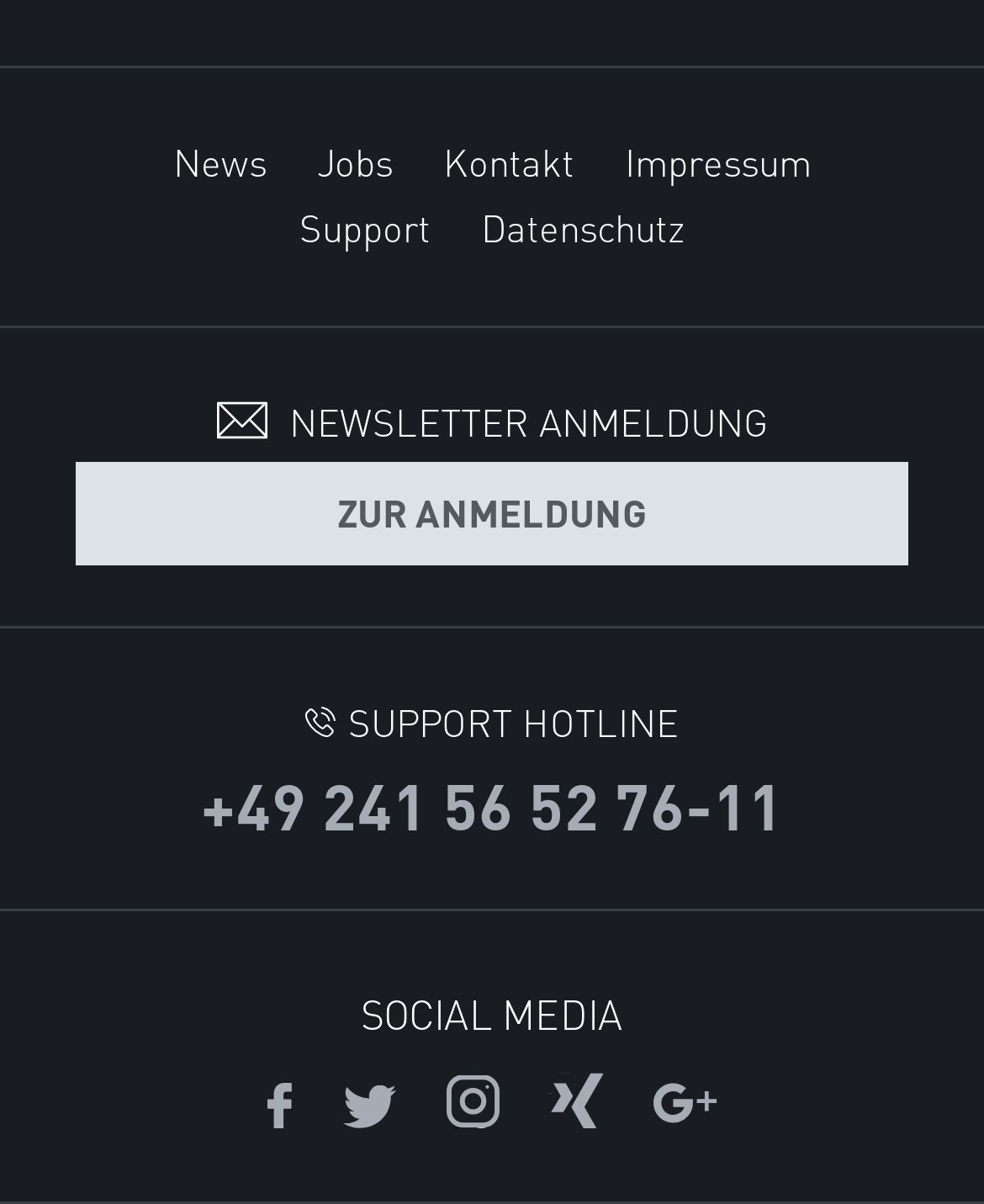Using the information from the screenshot, answer the following question thoroughly:
What are the social media platforms listed?

I found the social media platforms listed at the bottom of the webpage, under the 'SOCIAL MEDIA' heading. The links to these platforms are Facebook, Twitter, Instagram, Xing, and Google Plus.